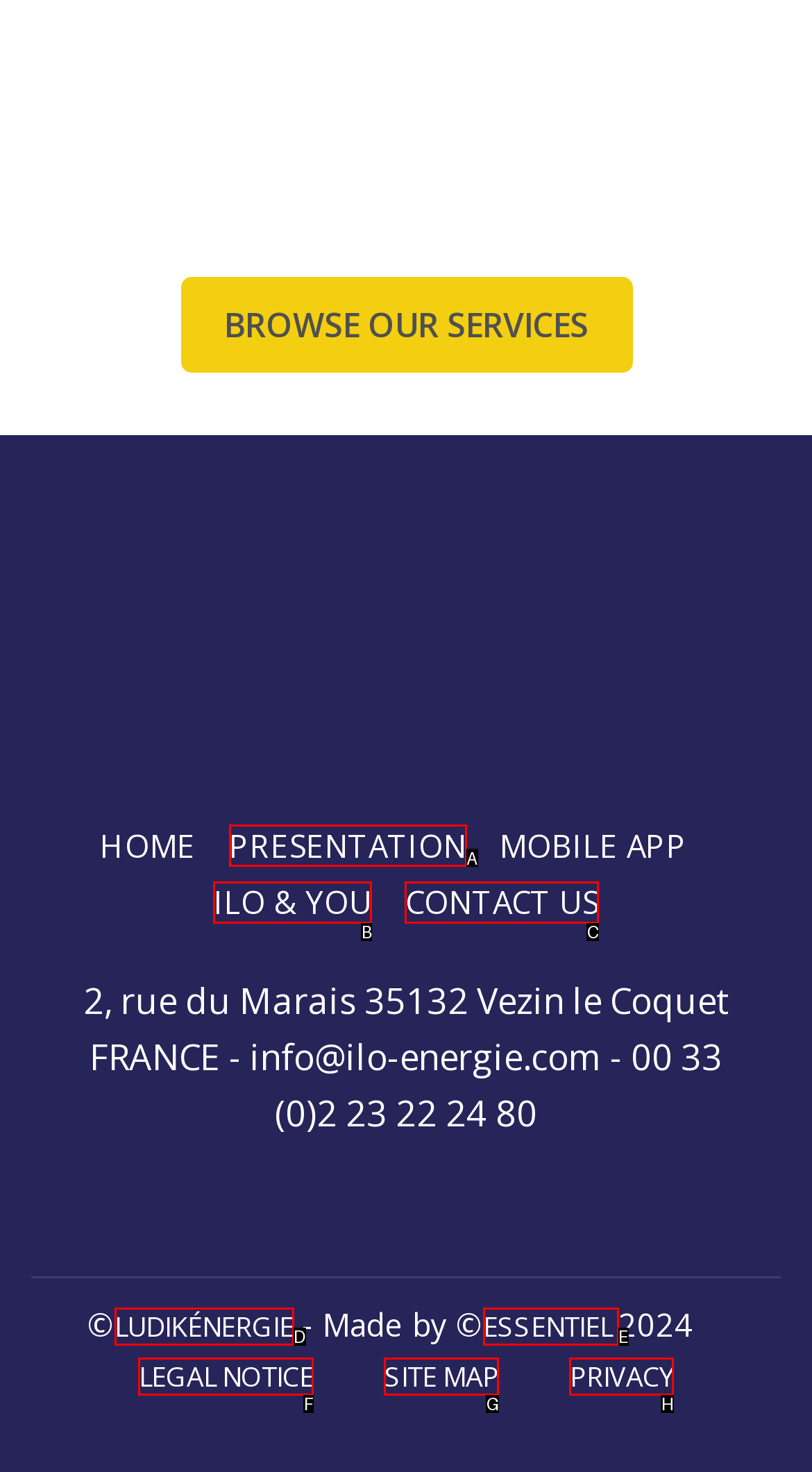Identify the letter of the UI element that fits the description: Ilo & you
Respond with the letter of the option directly.

B